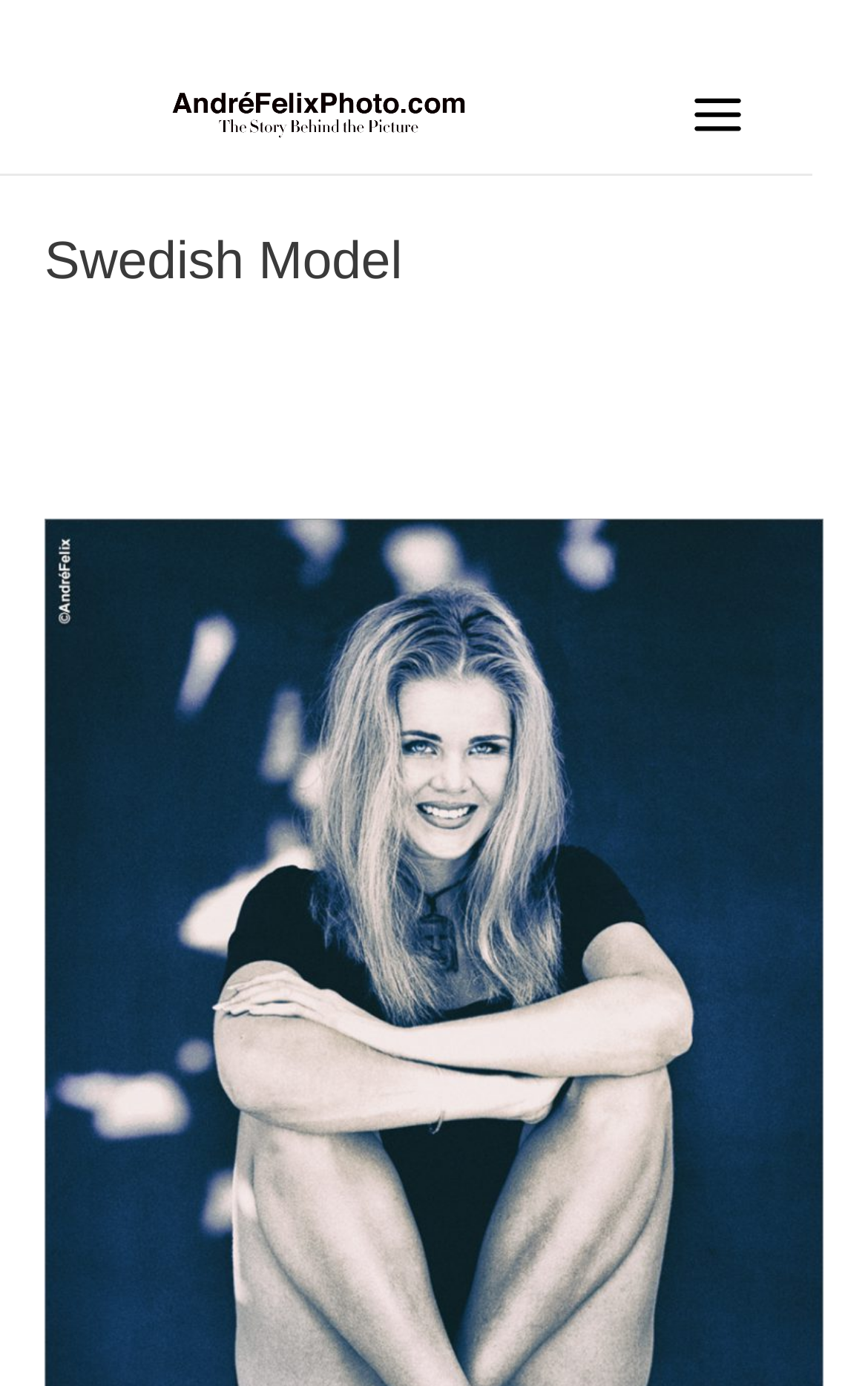Please determine the bounding box coordinates for the UI element described here. Use the format (top-left x, top-left y, bottom-right x, bottom-right y) with values bounded between 0 and 1: alt="Andre Felix Photo Logo Phone"

[0.195, 0.061, 0.538, 0.105]